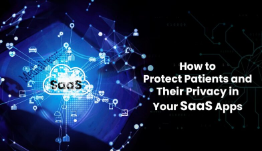Use a single word or phrase to answer the question:
What is the focus of modern healthcare technology solutions?

Privacy and security